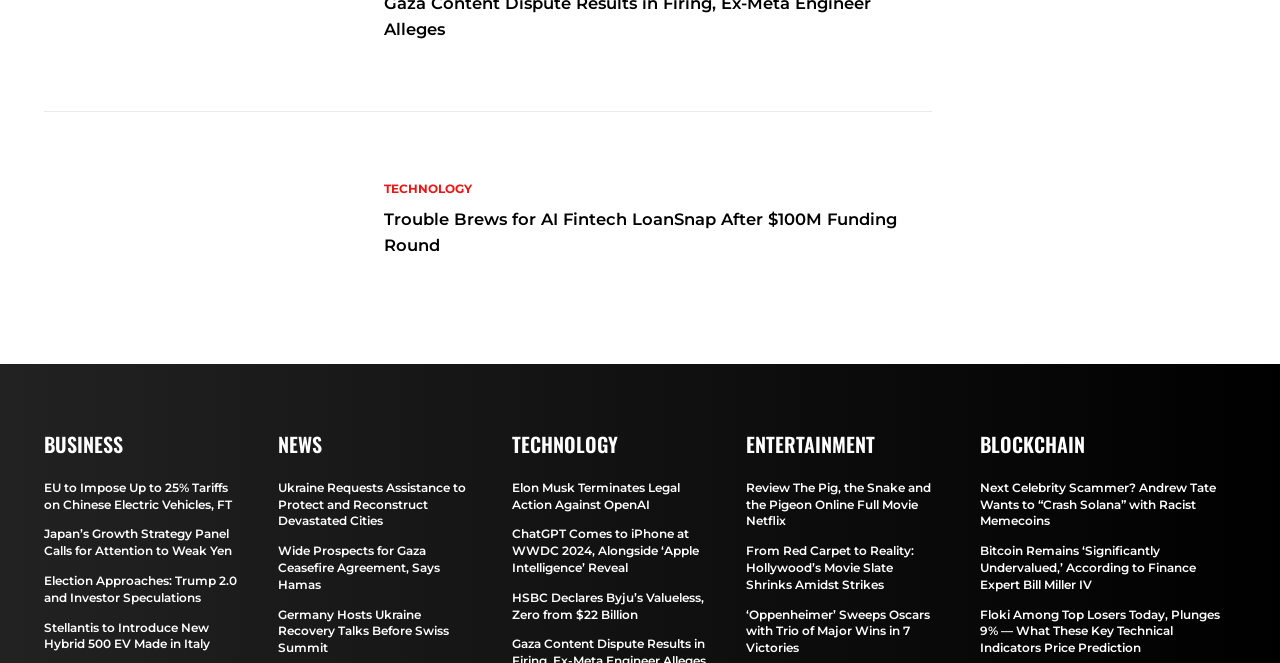Examine the image carefully and respond to the question with a detailed answer: 
What is the title of the article below 'EU to Impose Up to 25% Tariffs on Chinese Electric Vehicles, FT'?

I determined the title of the article below 'EU to Impose Up to 25% Tariffs on Chinese Electric Vehicles, FT' by looking at the vertical position of the headings and links. The article 'EU to Impose Up to 25% Tariffs on Chinese Electric Vehicles, FT' has a y2 coordinate of 0.774, and the article below it has a y1 coordinate of 0.794, which is 'Japan’s Growth Strategy Panel Calls for Attention to Weak Yen'.